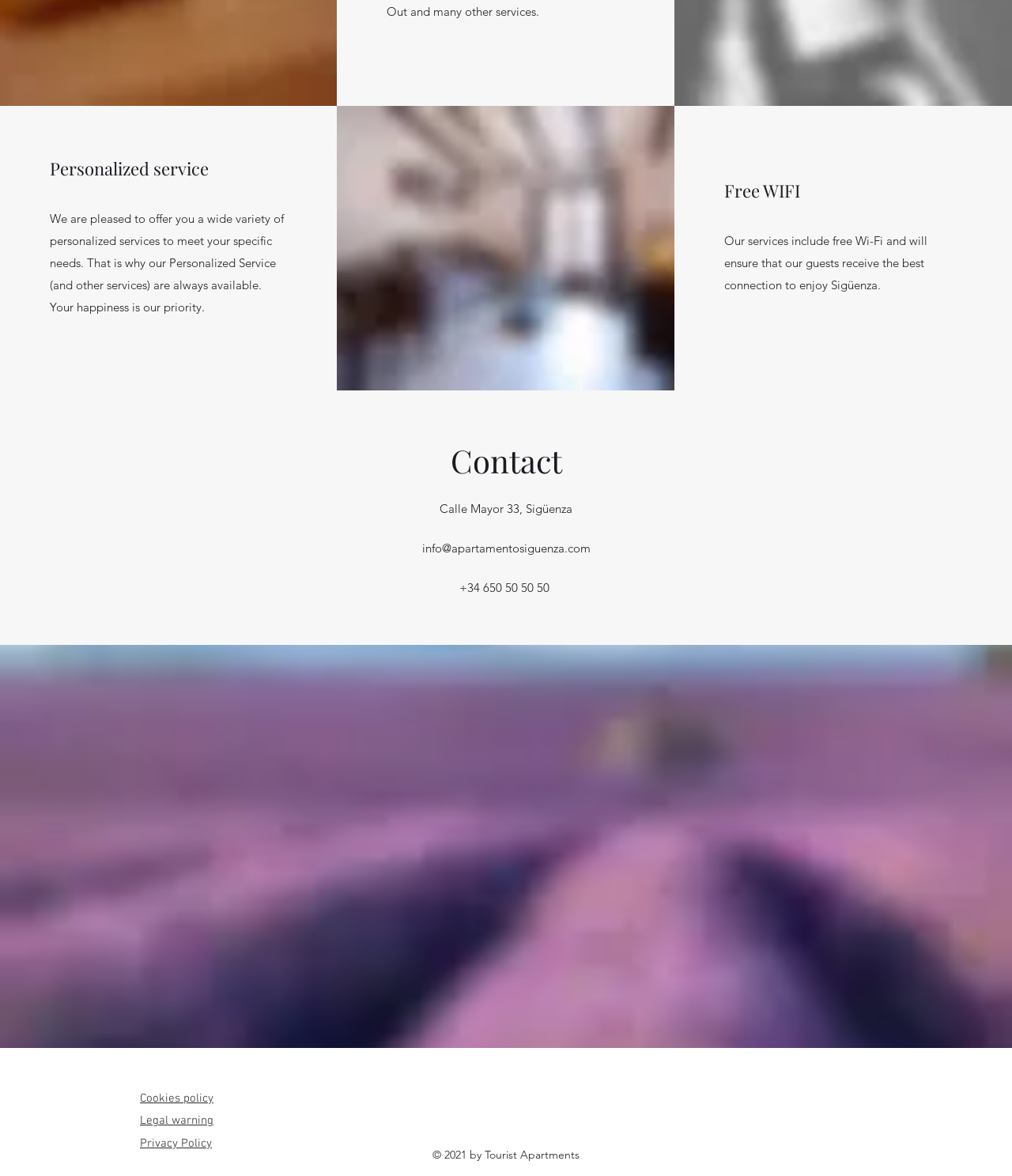From the webpage screenshot, predict the bounding box of the UI element that matches this description: "Privacy Policy".

[0.138, 0.965, 0.209, 0.978]